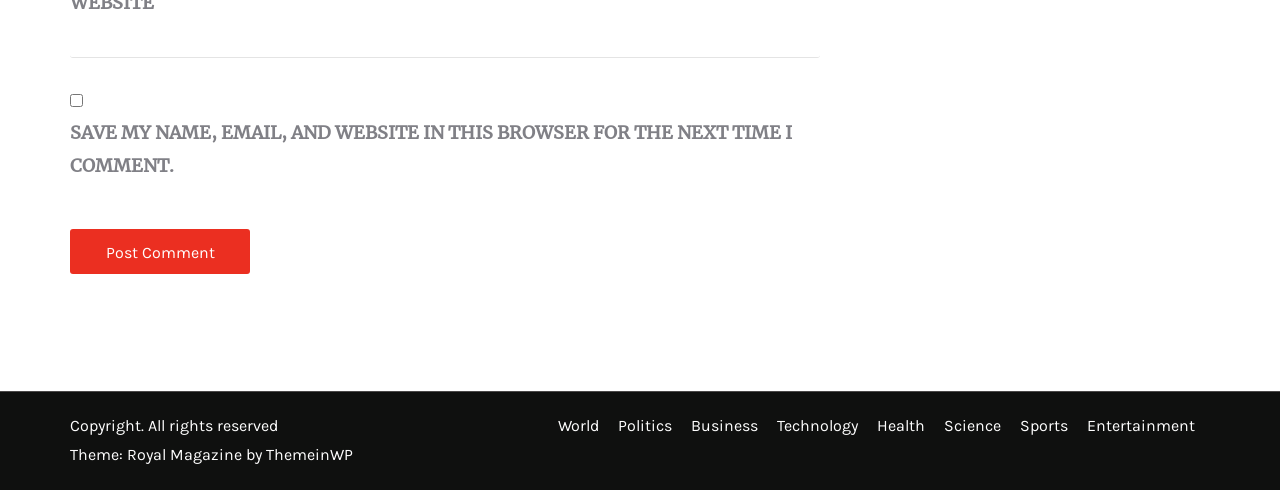What is the function of the 'Post Comment' button?
Please ensure your answer is as detailed and informative as possible.

The 'Post Comment' button is located below a textbox labeled 'WEBSITE', suggesting that it is used to submit a comment or a message. When clicked, it likely sends the user's input to the website for processing.